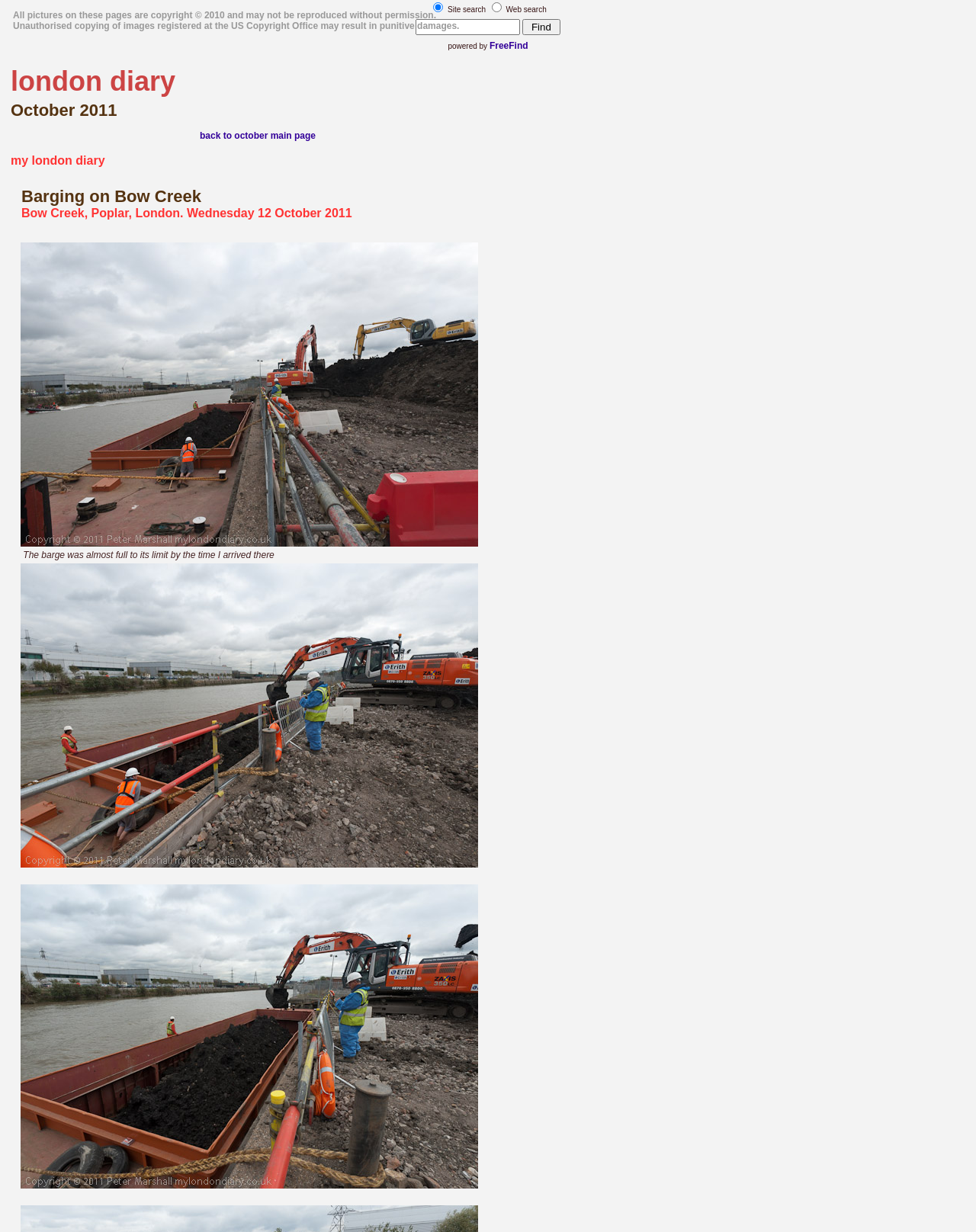Locate the bounding box of the UI element defined by this description: "FreeFind". The coordinates should be given as four float numbers between 0 and 1, formatted as [left, top, right, bottom].

[0.501, 0.033, 0.541, 0.041]